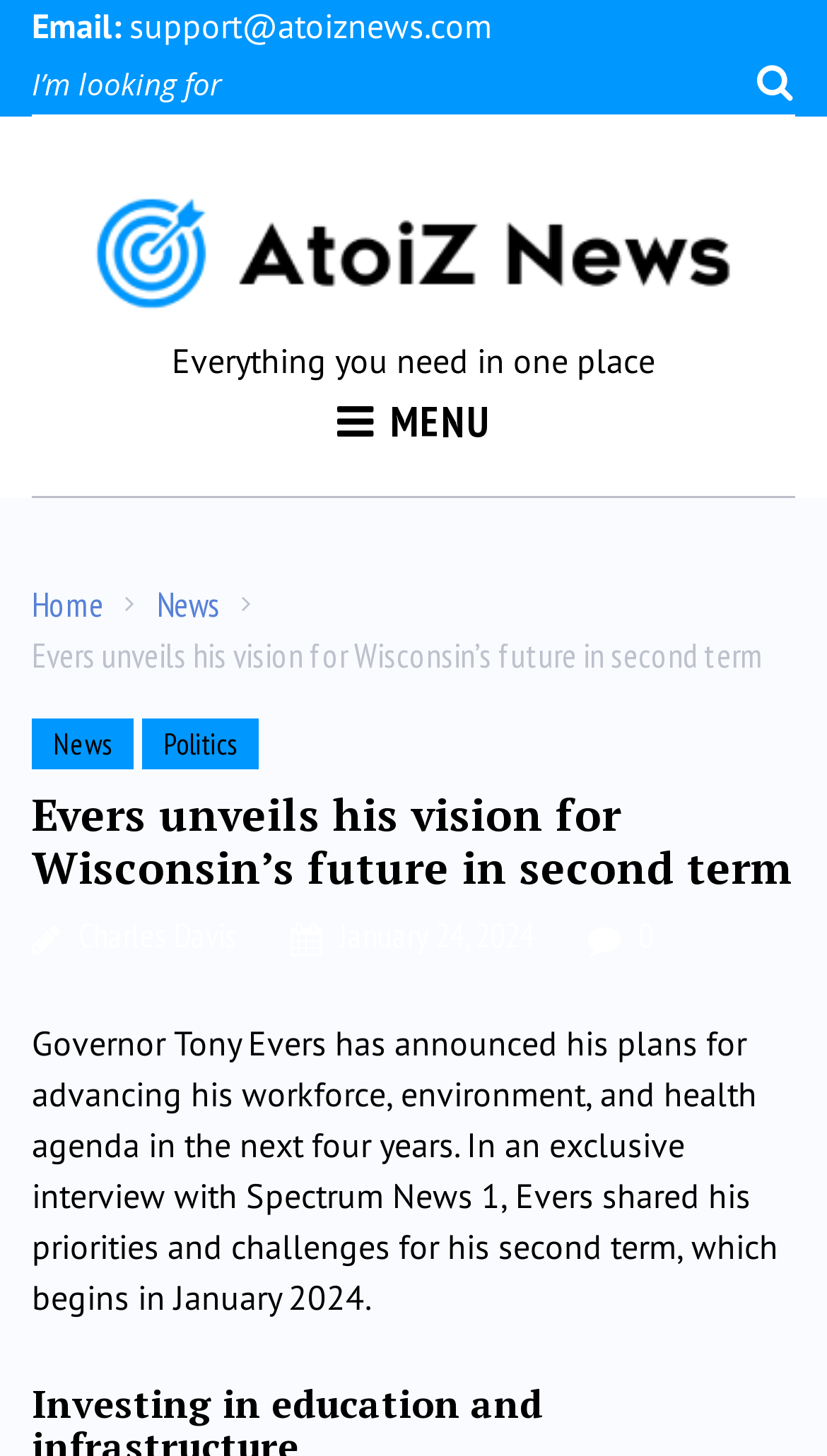Who is the author of the main article?
Please provide a single word or phrase based on the screenshot.

Charles Davis